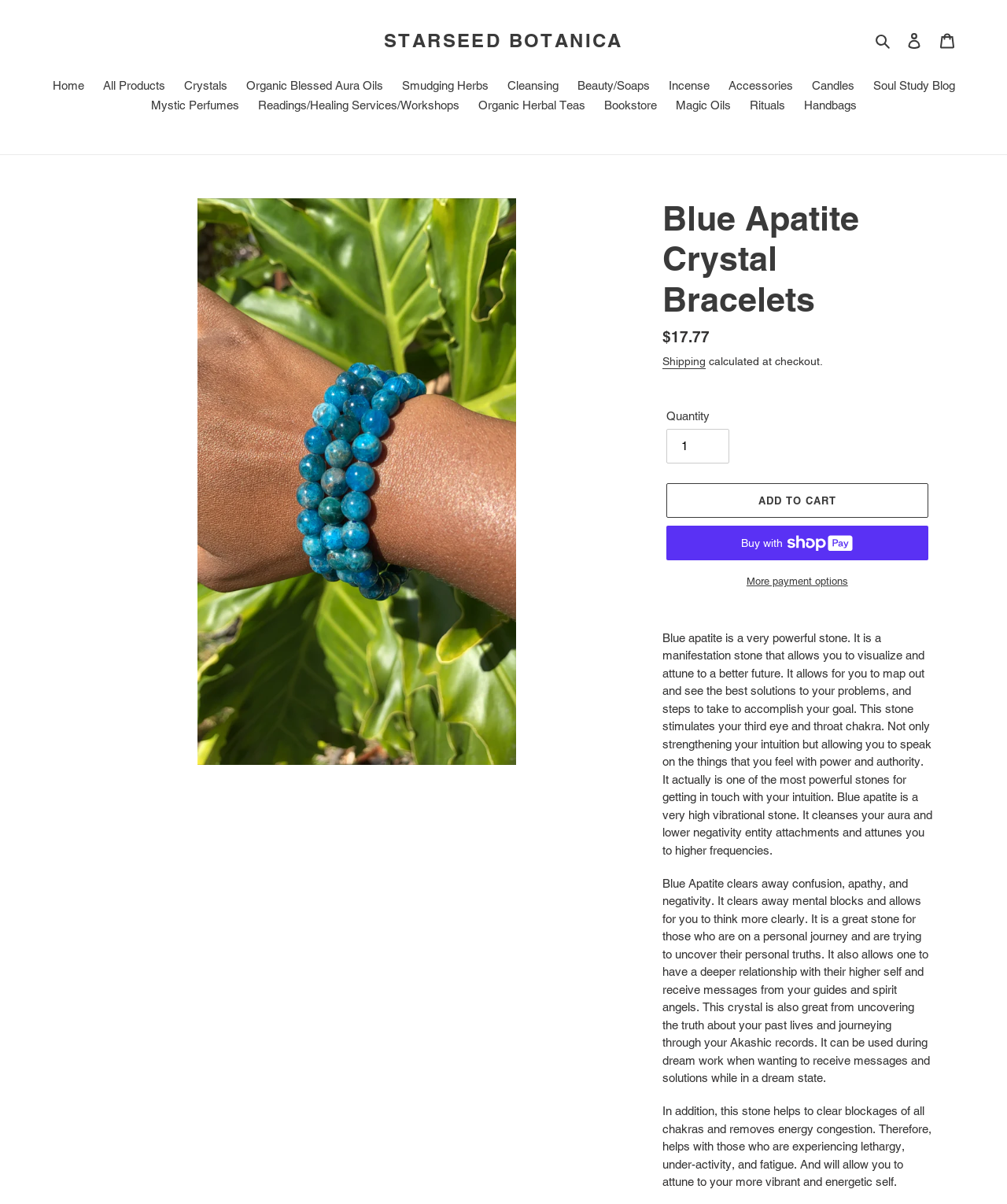Kindly determine the bounding box coordinates for the area that needs to be clicked to execute this instruction: "Click the 'Buy now with ShopPay' button".

[0.661, 0.437, 0.922, 0.466]